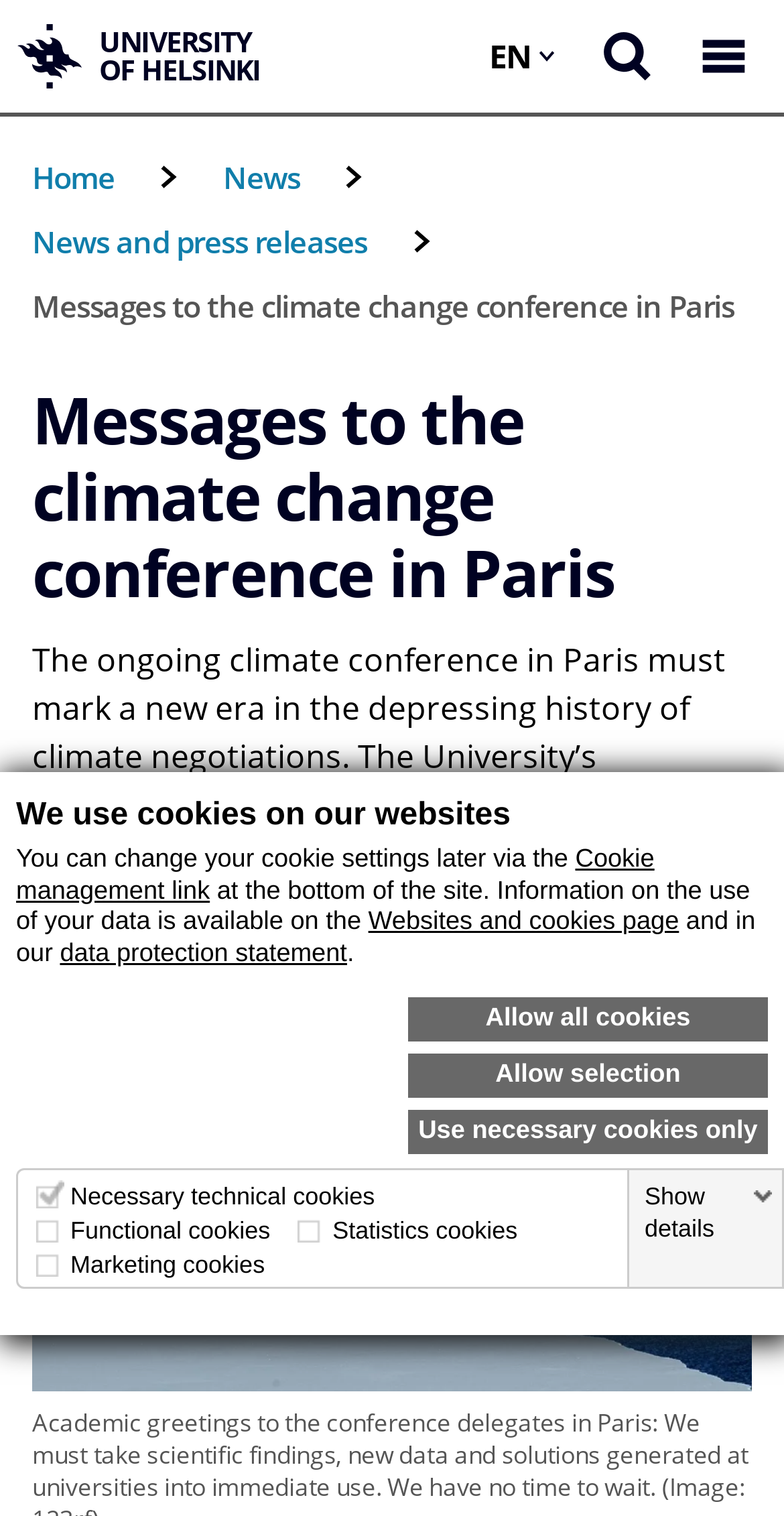What type of cookies are mandatory for the website to function?
Refer to the image and offer an in-depth and detailed answer to the question.

The webpage states that necessary technical cookies are mandatory and cannot be deselected, as they are a prerequisite for the functioning of the website.